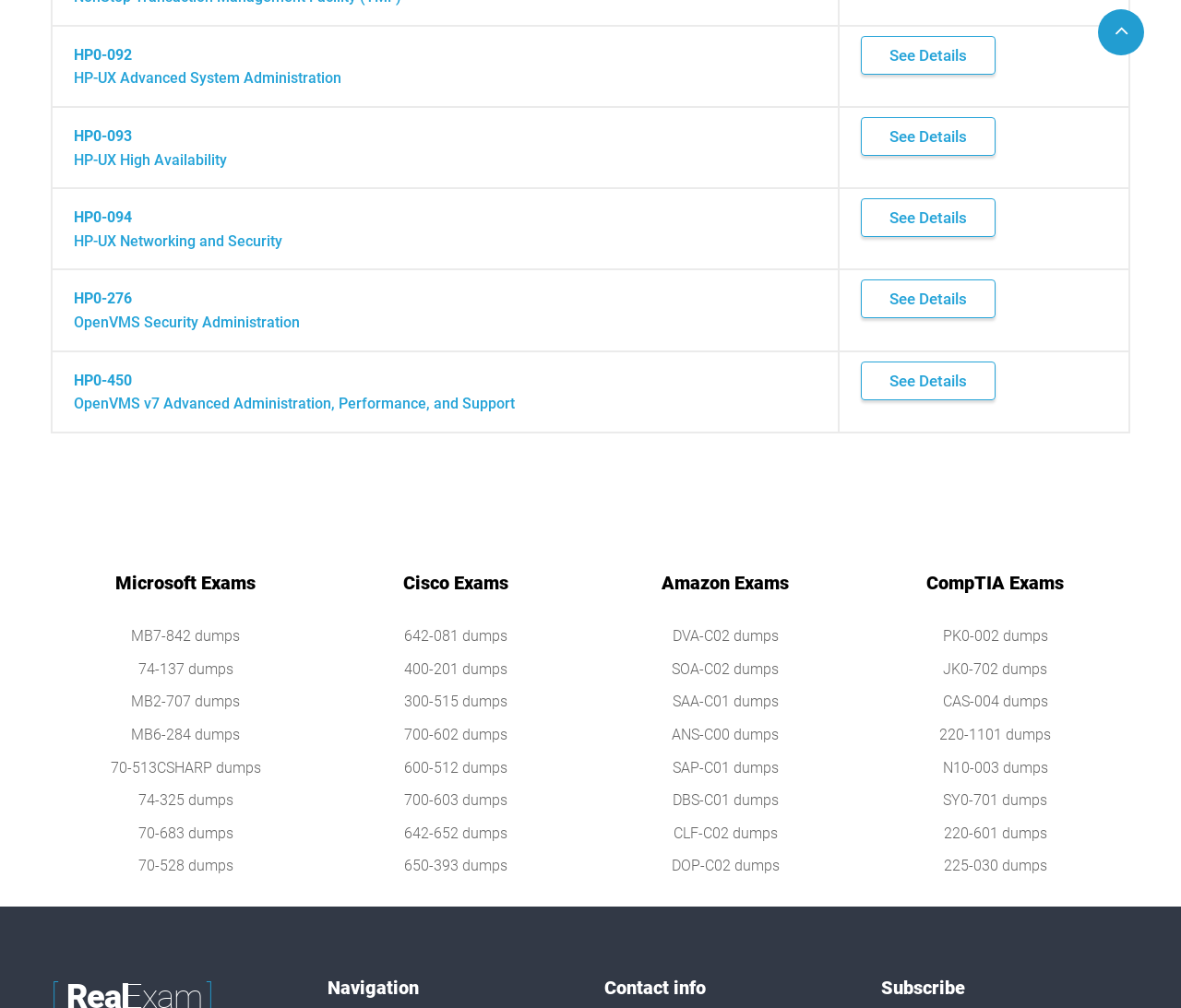Locate the bounding box coordinates of the clickable part needed for the task: "Explore MB7-842 dumps".

[0.055, 0.615, 0.26, 0.648]